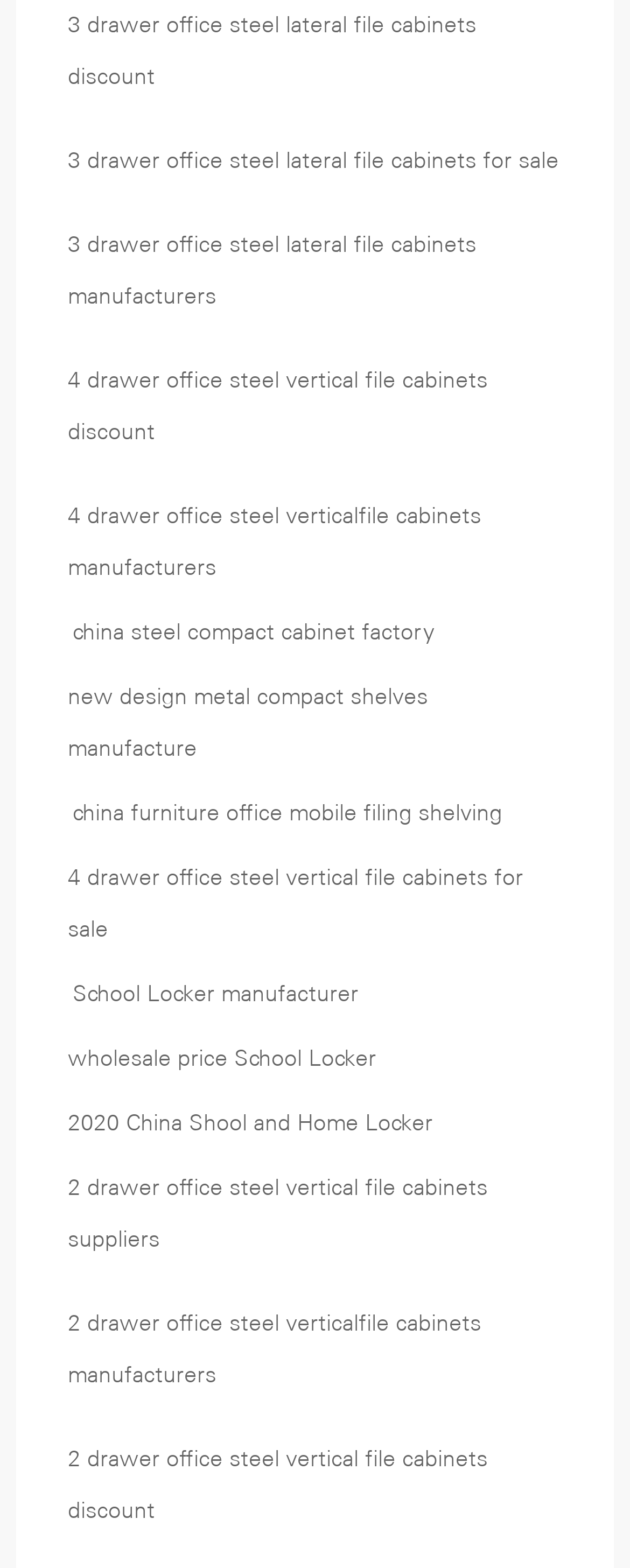Answer the following query with a single word or phrase:
What is the most common type of file cabinet?

4 drawer office steel vertical